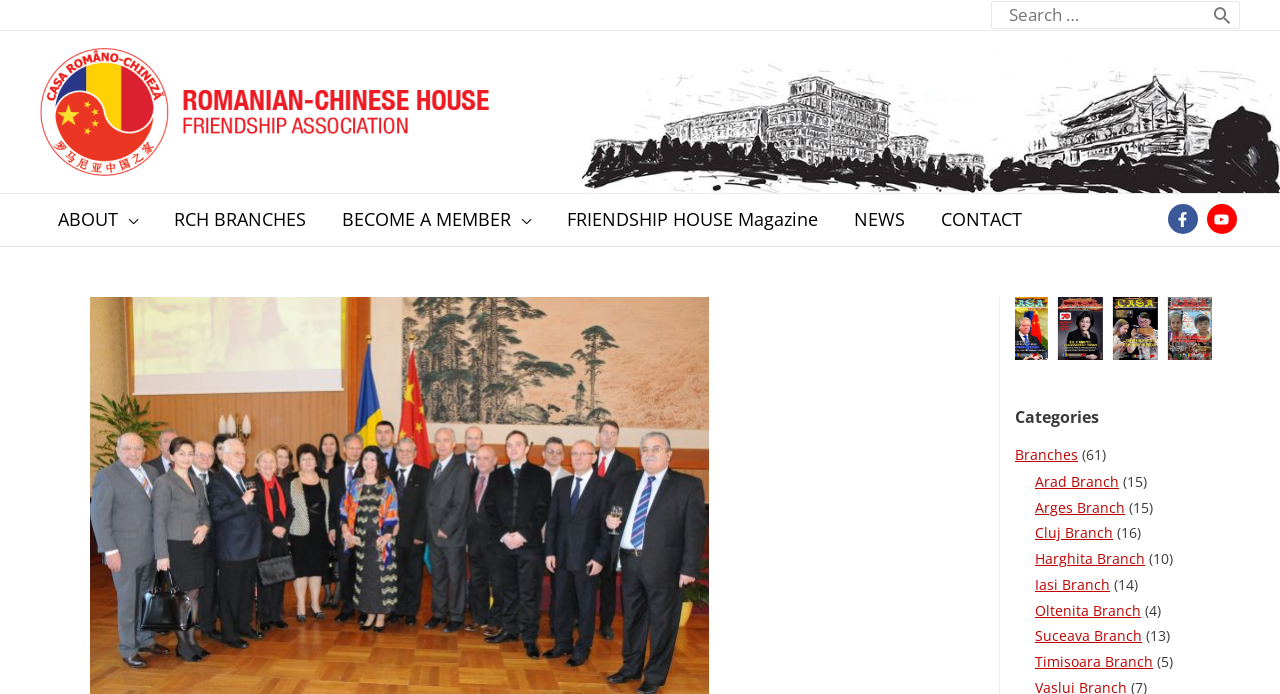What is the purpose of the 'Become a Member' link?
Respond to the question with a single word or phrase according to the image.

To join the organization